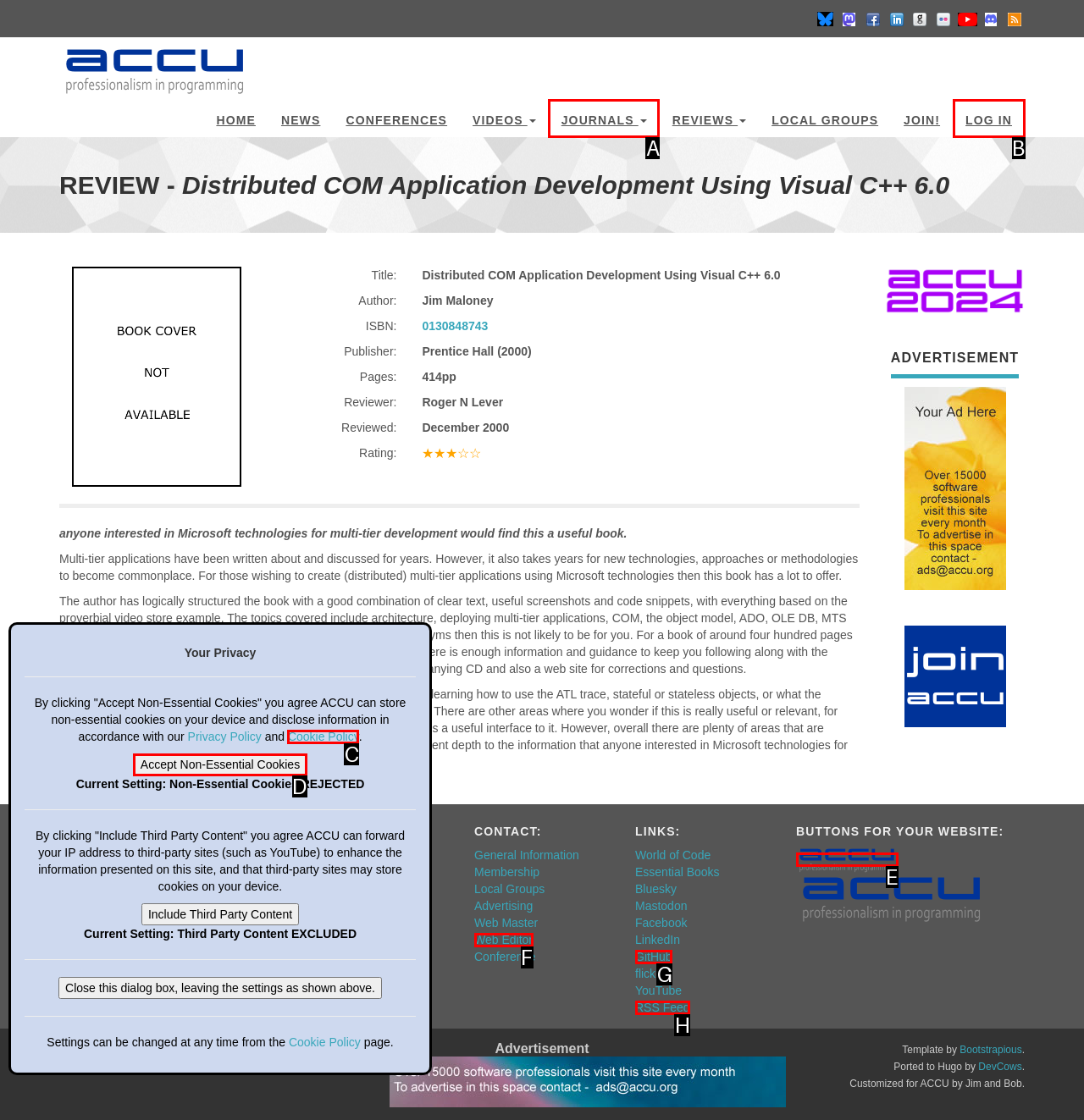Identify the HTML element that corresponds to the following description: Accept Non-Essential Cookies. Provide the letter of the correct option from the presented choices.

D